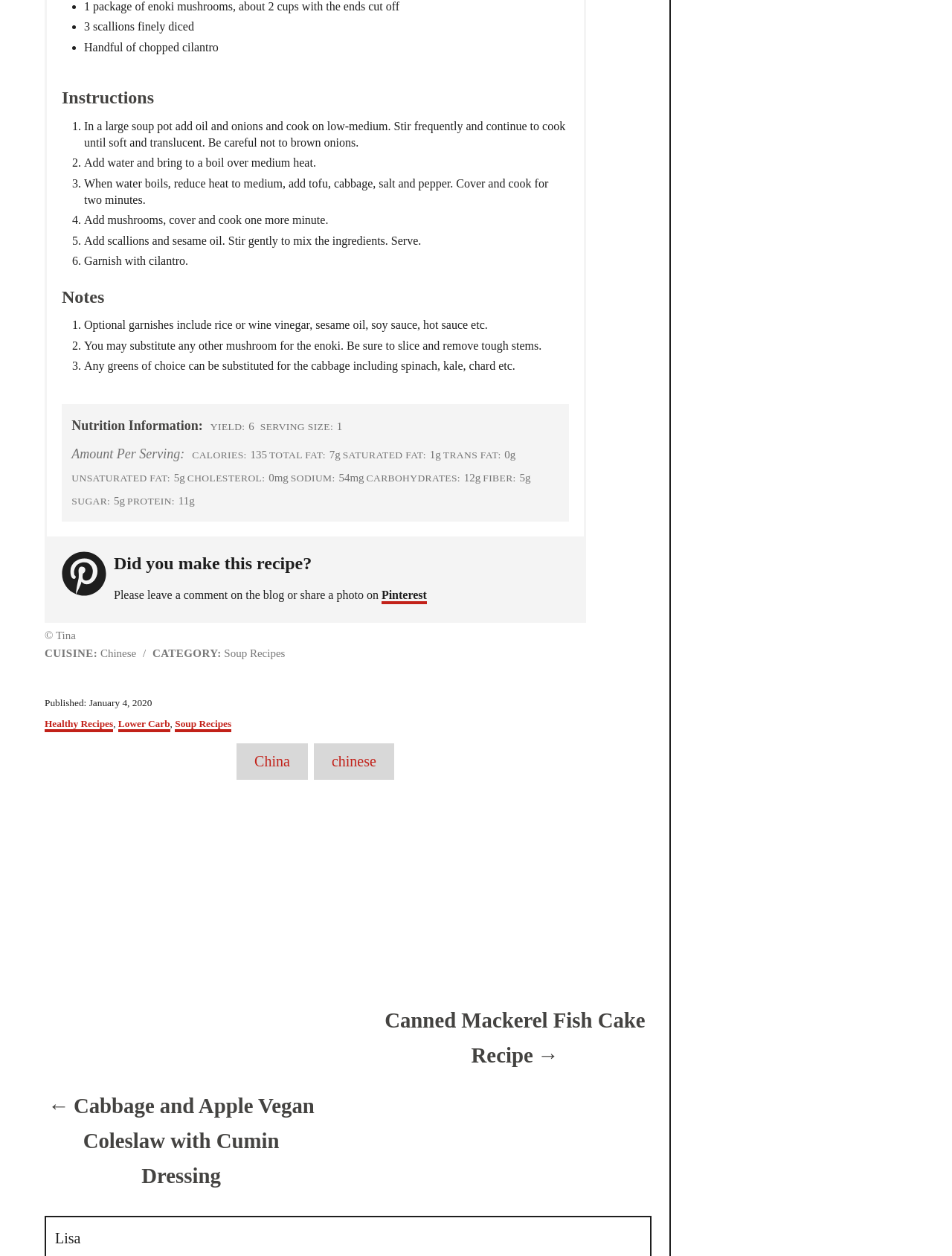Please find the bounding box coordinates for the clickable element needed to perform this instruction: "Check the nutrition information".

[0.075, 0.332, 0.217, 0.347]